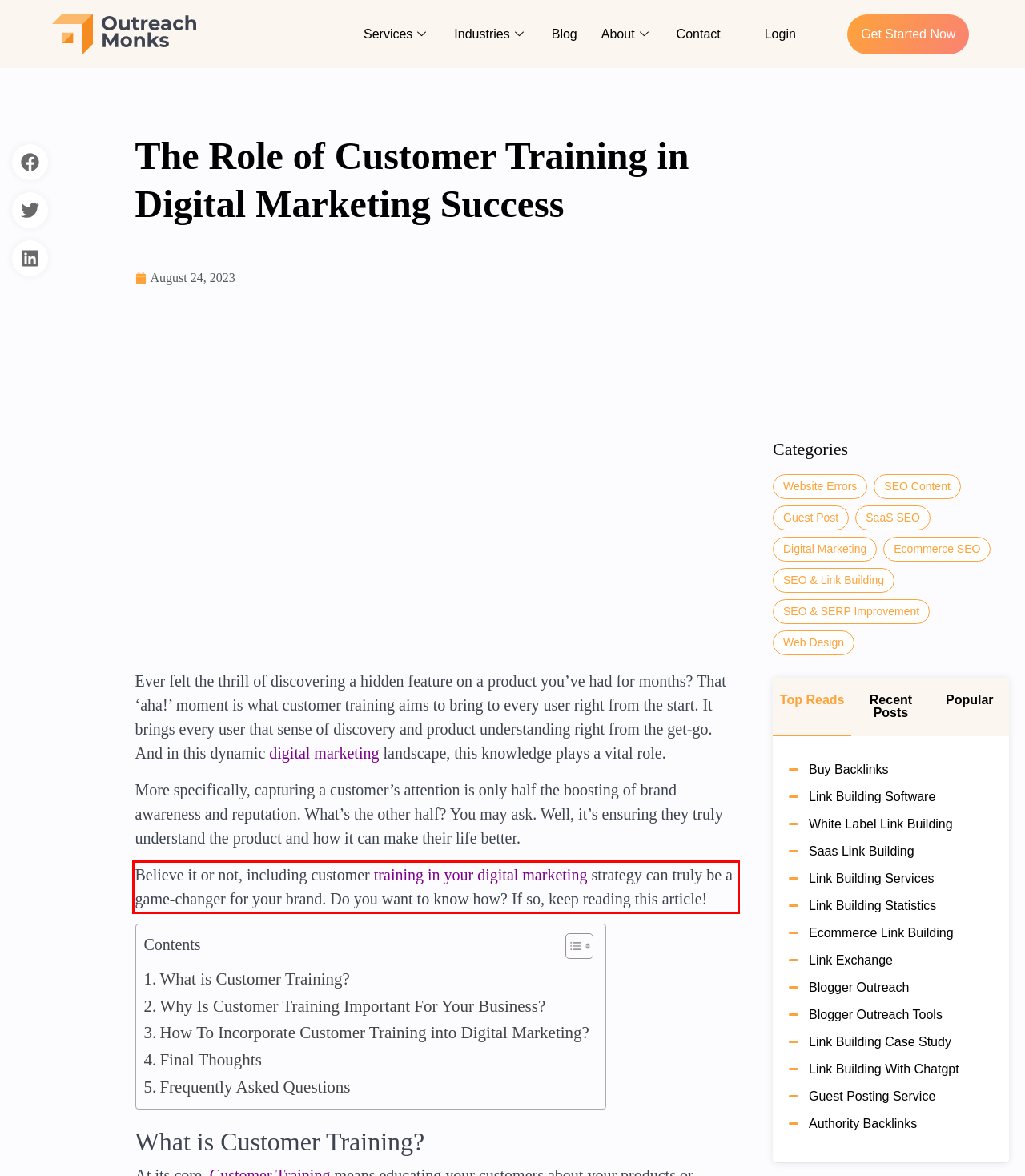From the provided screenshot, extract the text content that is enclosed within the red bounding box.

Believe it or not, including customer training in your digital marketing strategy can truly be a game-changer for your brand. Do you want to know how? If so, keep reading this article!